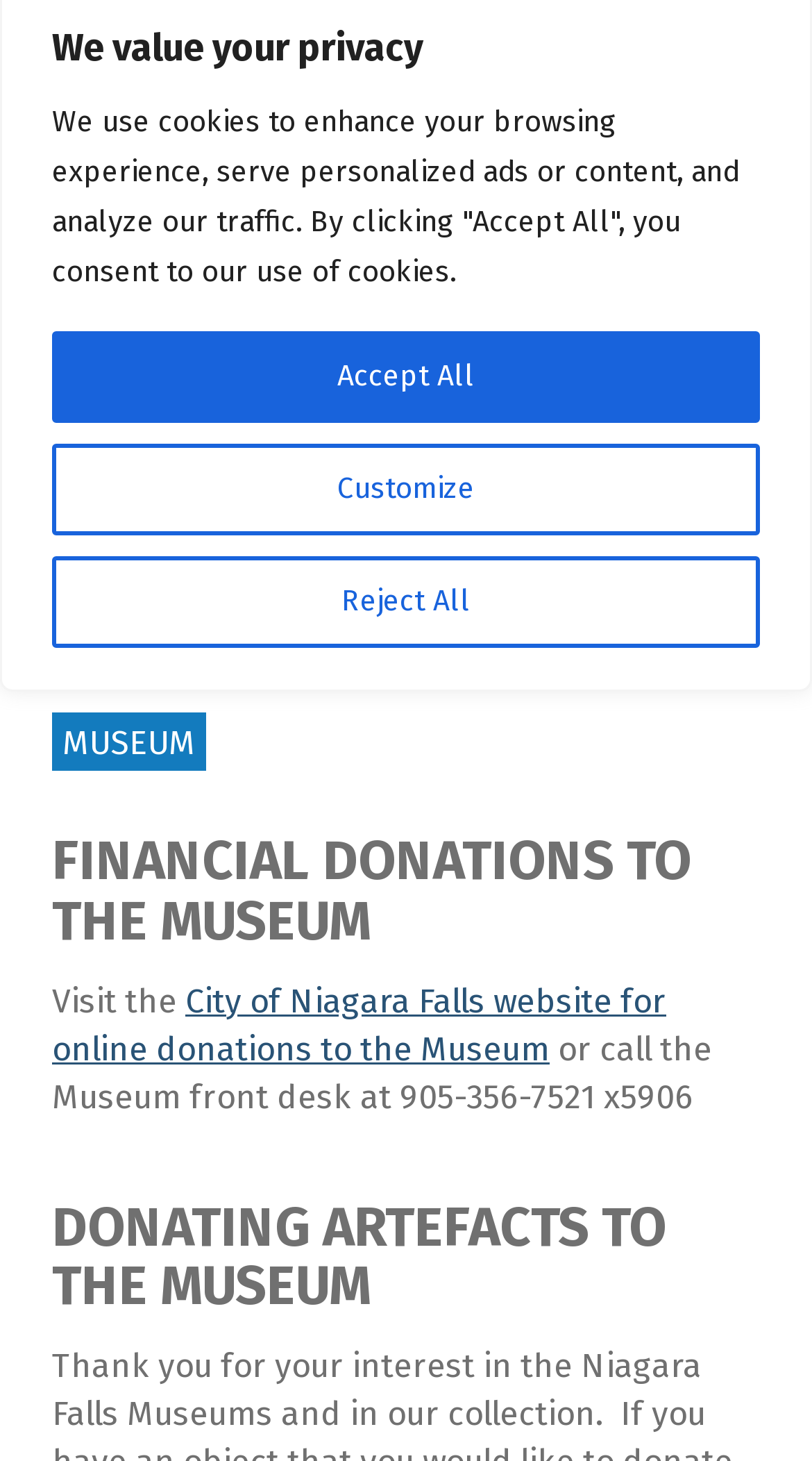Find and provide the bounding box coordinates for the UI element described here: "Instagram". The coordinates should be given as four float numbers between 0 and 1: [left, top, right, bottom].

[0.328, 0.303, 0.426, 0.345]